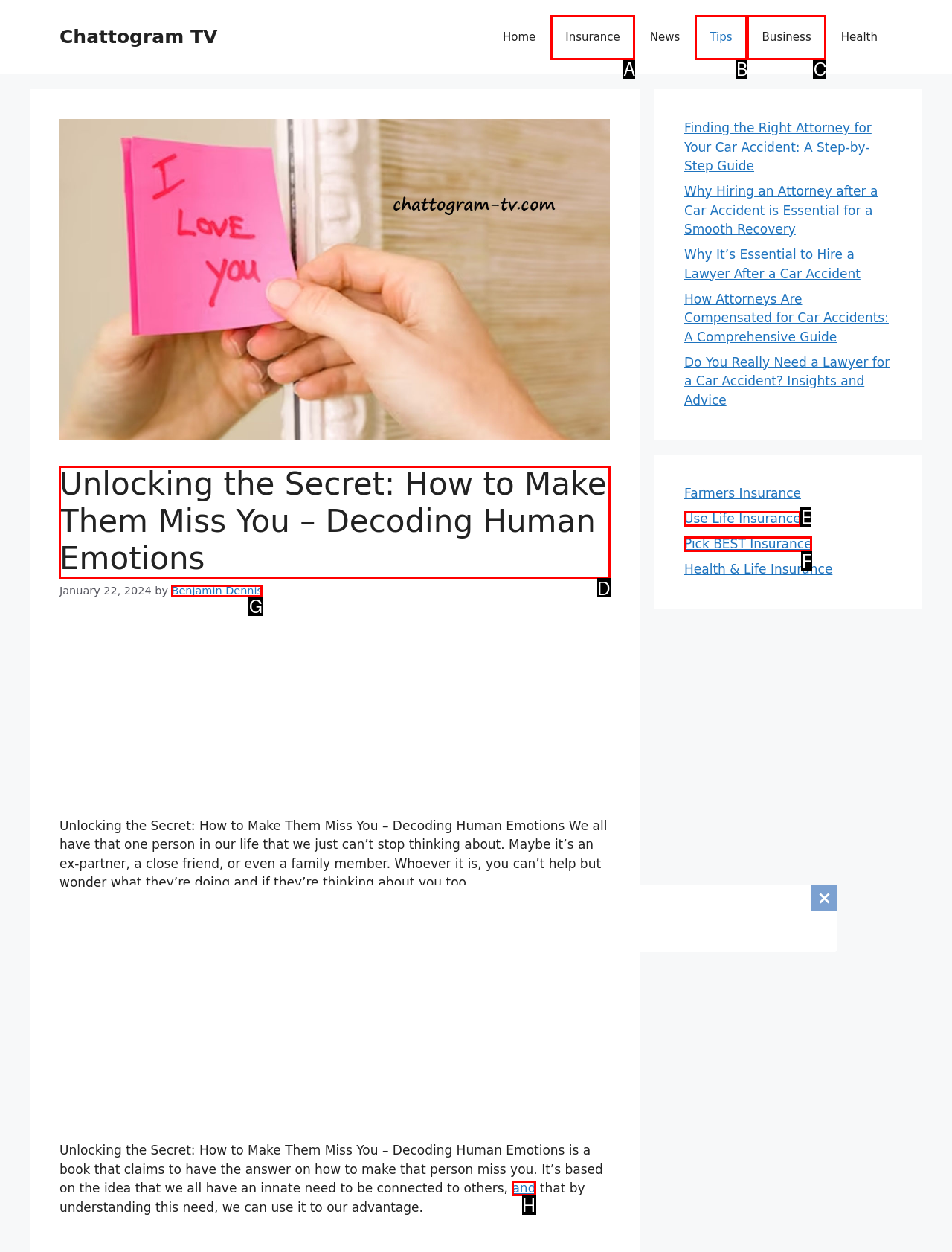Identify which lettered option completes the task: Read the article 'Unlocking the Secret: How to Make Them Miss You – Decoding Human Emotions'. Provide the letter of the correct choice.

D